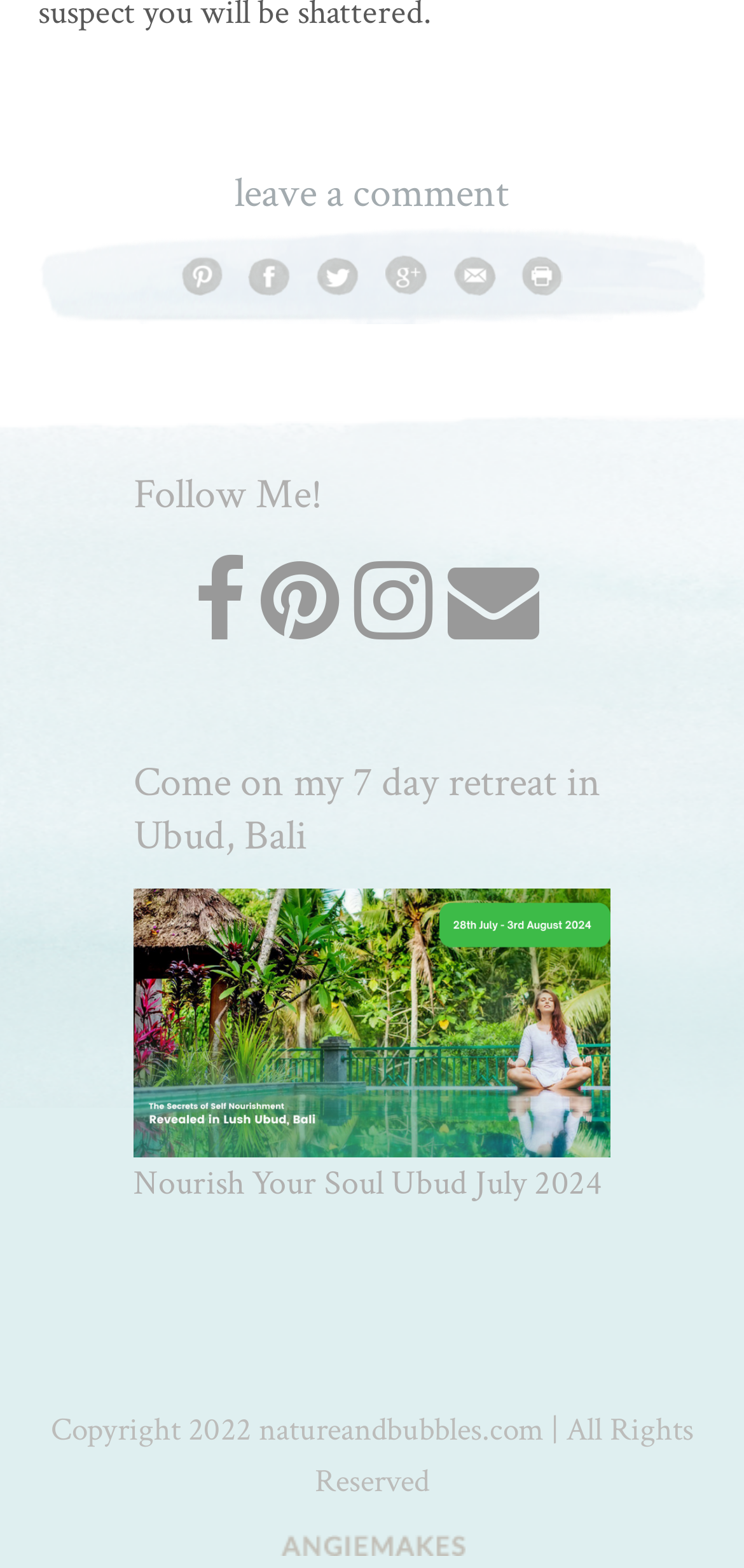Using the webpage screenshot, locate the HTML element that fits the following description and provide its bounding box: "Staff Reporter".

None